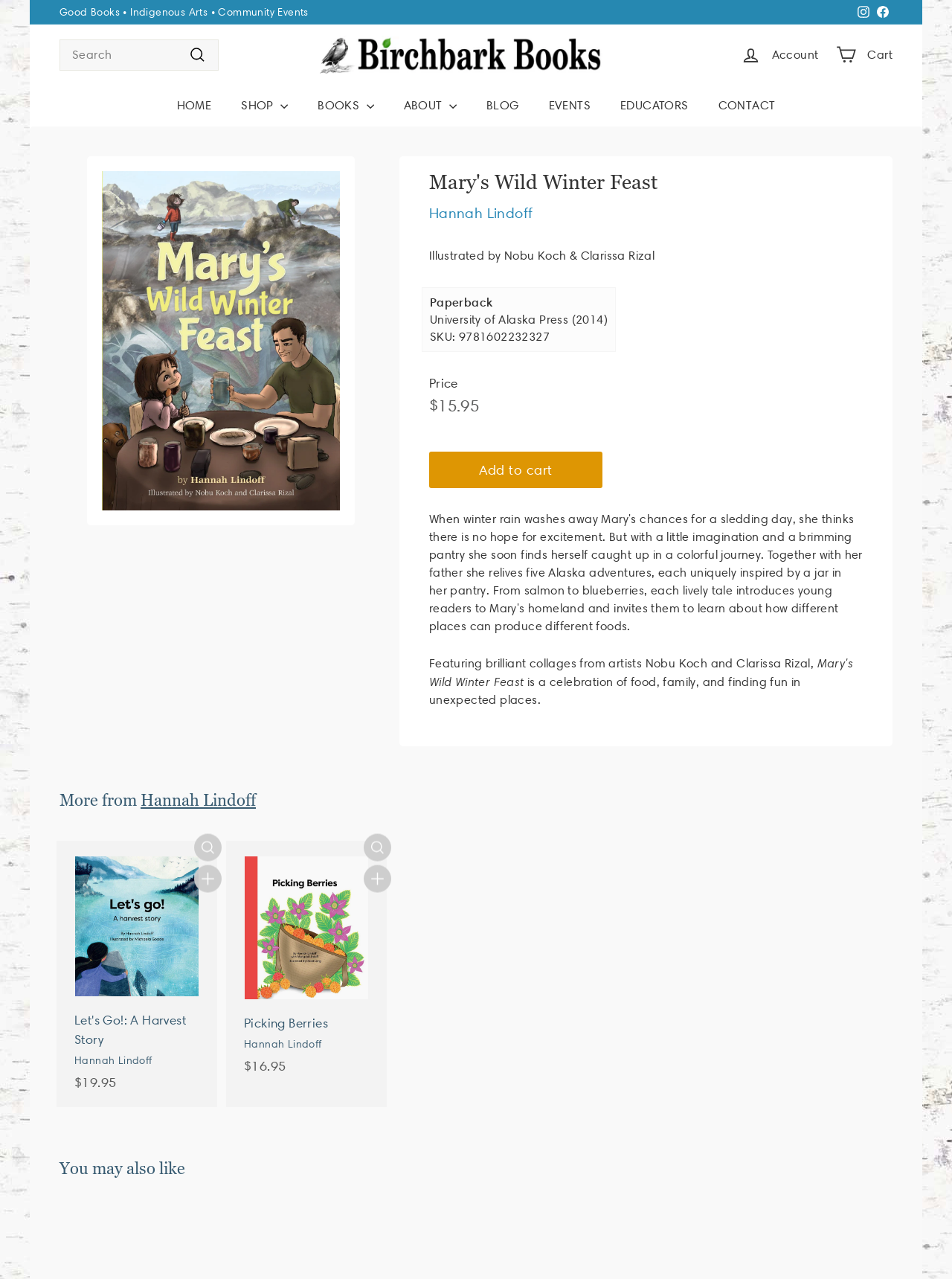What is the name of the book?
Answer the question with a detailed explanation, including all necessary information.

I found the answer by looking at the heading element that says 'Mary's Wild Winter Feast' which is a prominent element on the webpage, indicating that it is the title of the book.